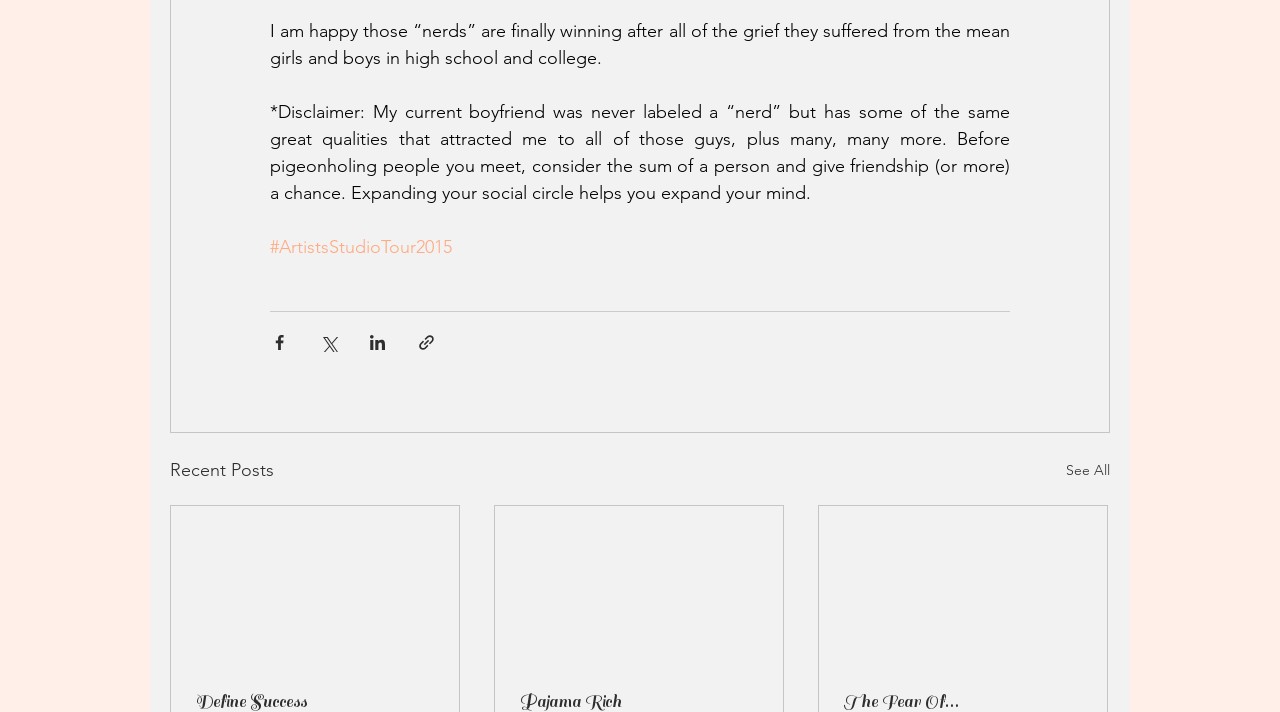Given the description "#ArtistsStudioTour2015", determine the bounding box of the corresponding UI element.

[0.211, 0.332, 0.353, 0.363]